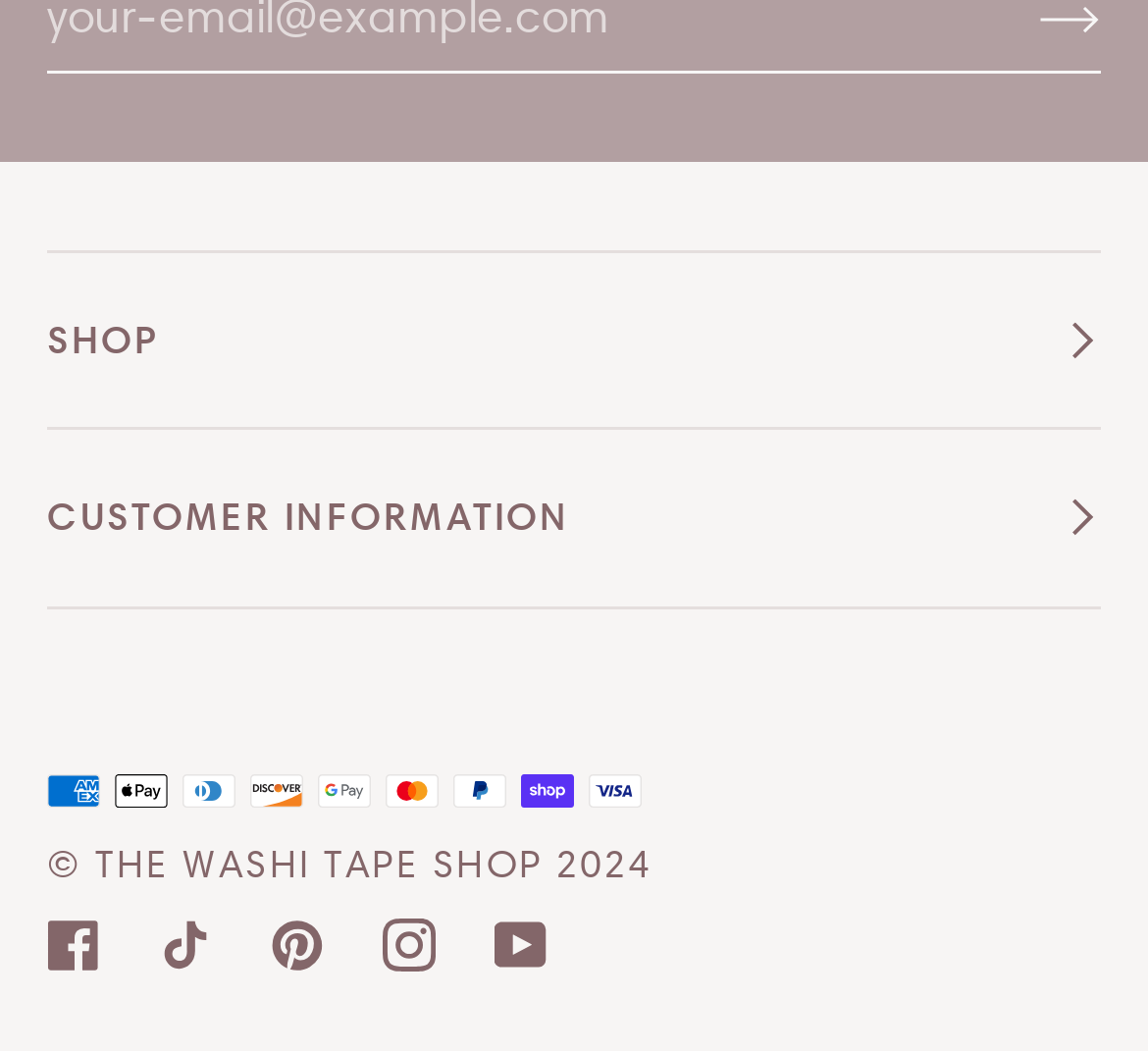What is the copyright year?
Provide a detailed answer to the question using information from the image.

The copyright year is 2024, which is indicated by the StaticText element with the bounding box coordinates [0.473, 0.798, 0.568, 0.843] and OCR text '2024'.